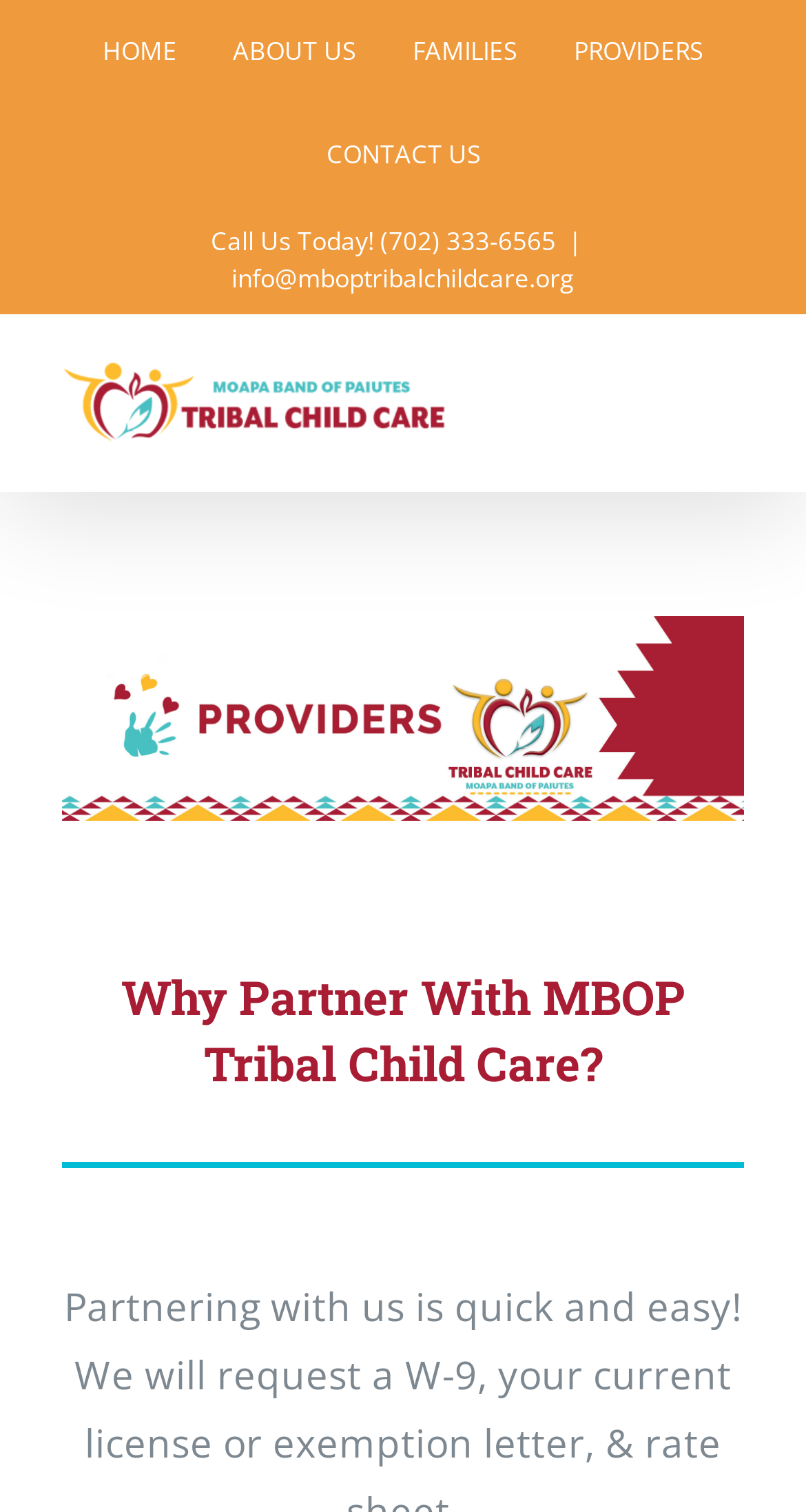What is the logo of the organization?
Can you give a detailed and elaborate answer to the question?

I found the logo by looking at the image element 'Moapa Band of Paiutes Tribal Child Care Logo' which is located at the top-left corner of the webpage.